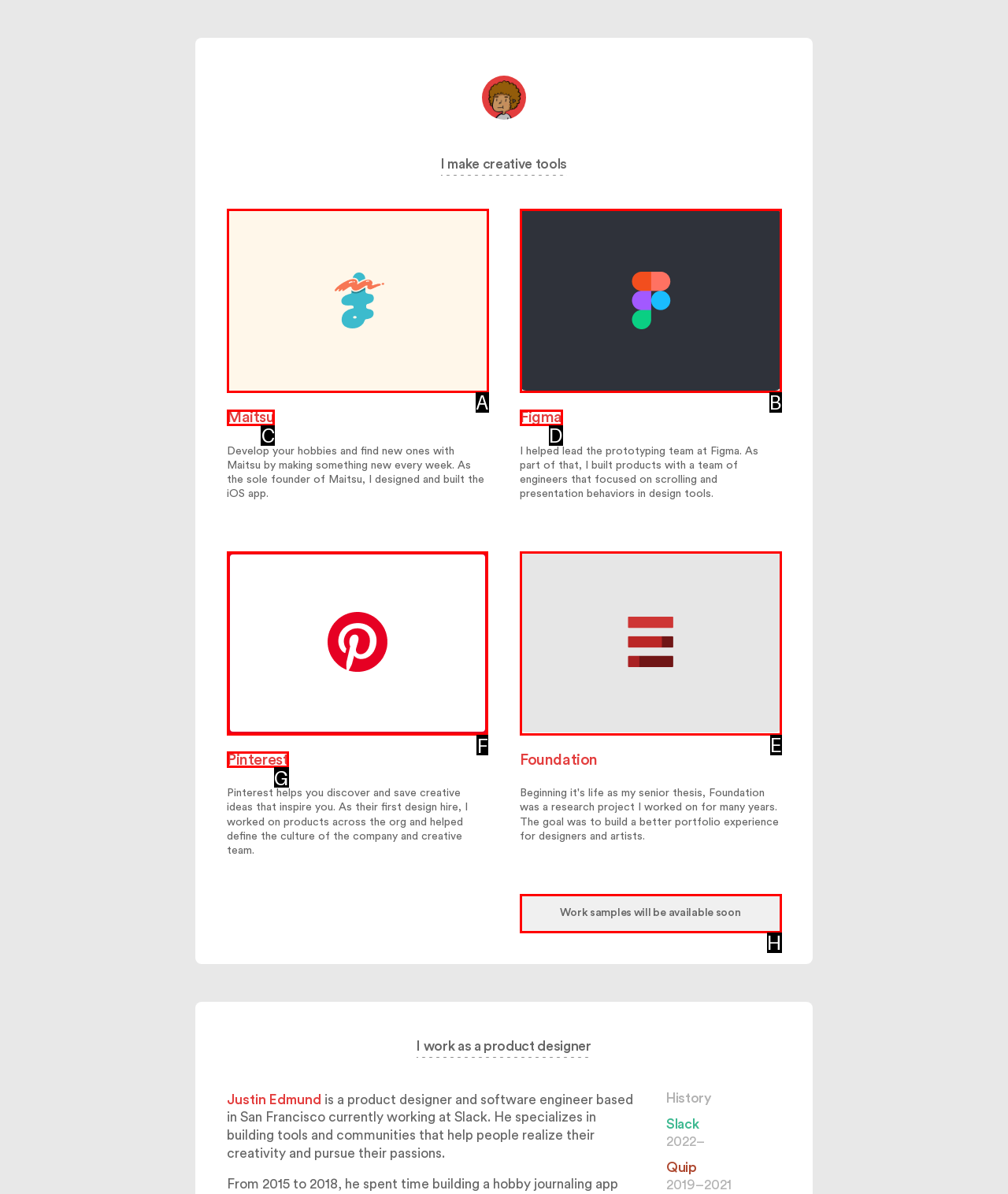Tell me which one HTML element I should click to complete the following instruction: Explore Pinterest
Answer with the option's letter from the given choices directly.

F